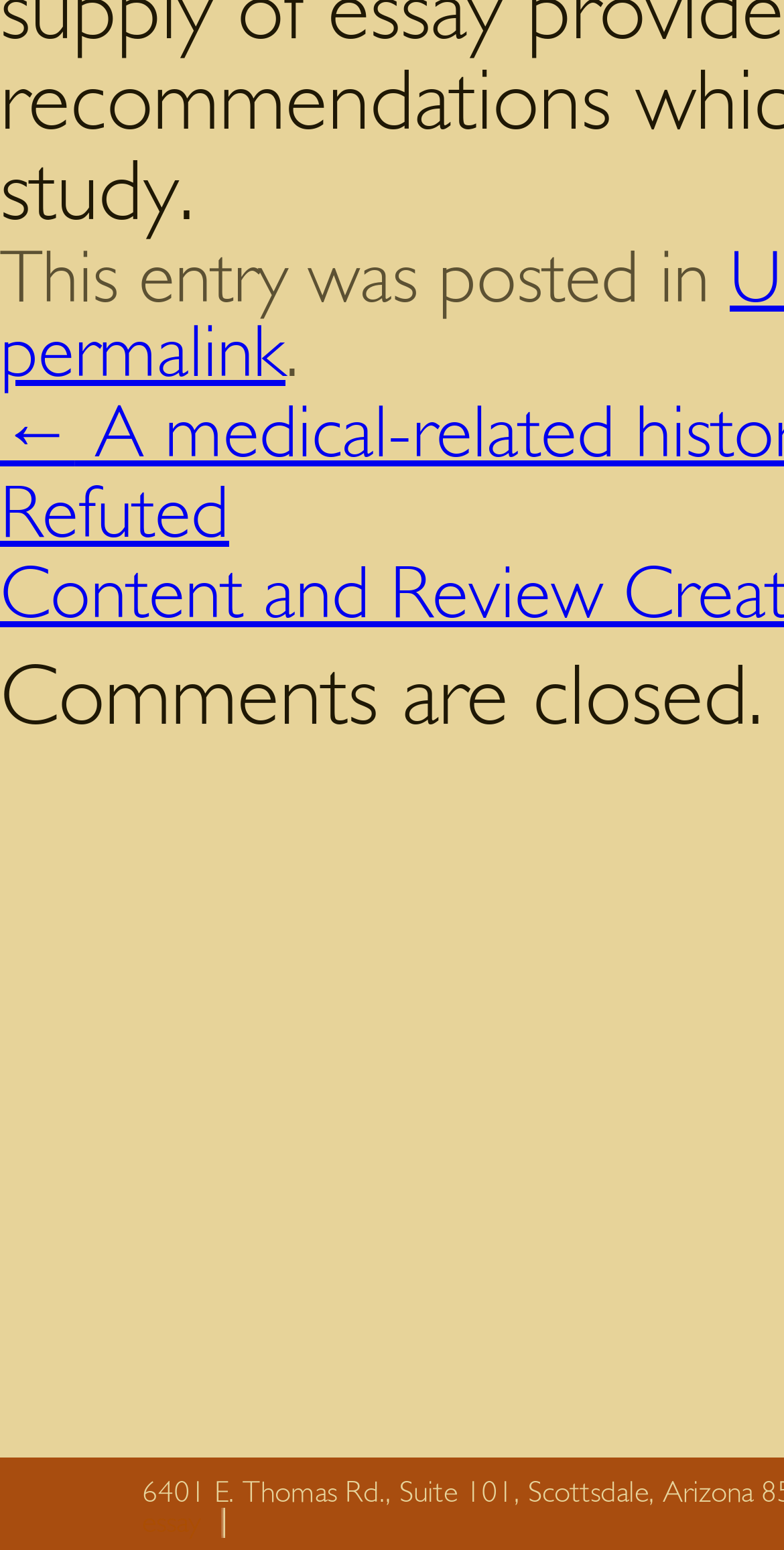Please provide the bounding box coordinates for the UI element as described: "permalink". The coordinates must be four floats between 0 and 1, represented as [left, top, right, bottom].

[0.0, 0.203, 0.364, 0.251]